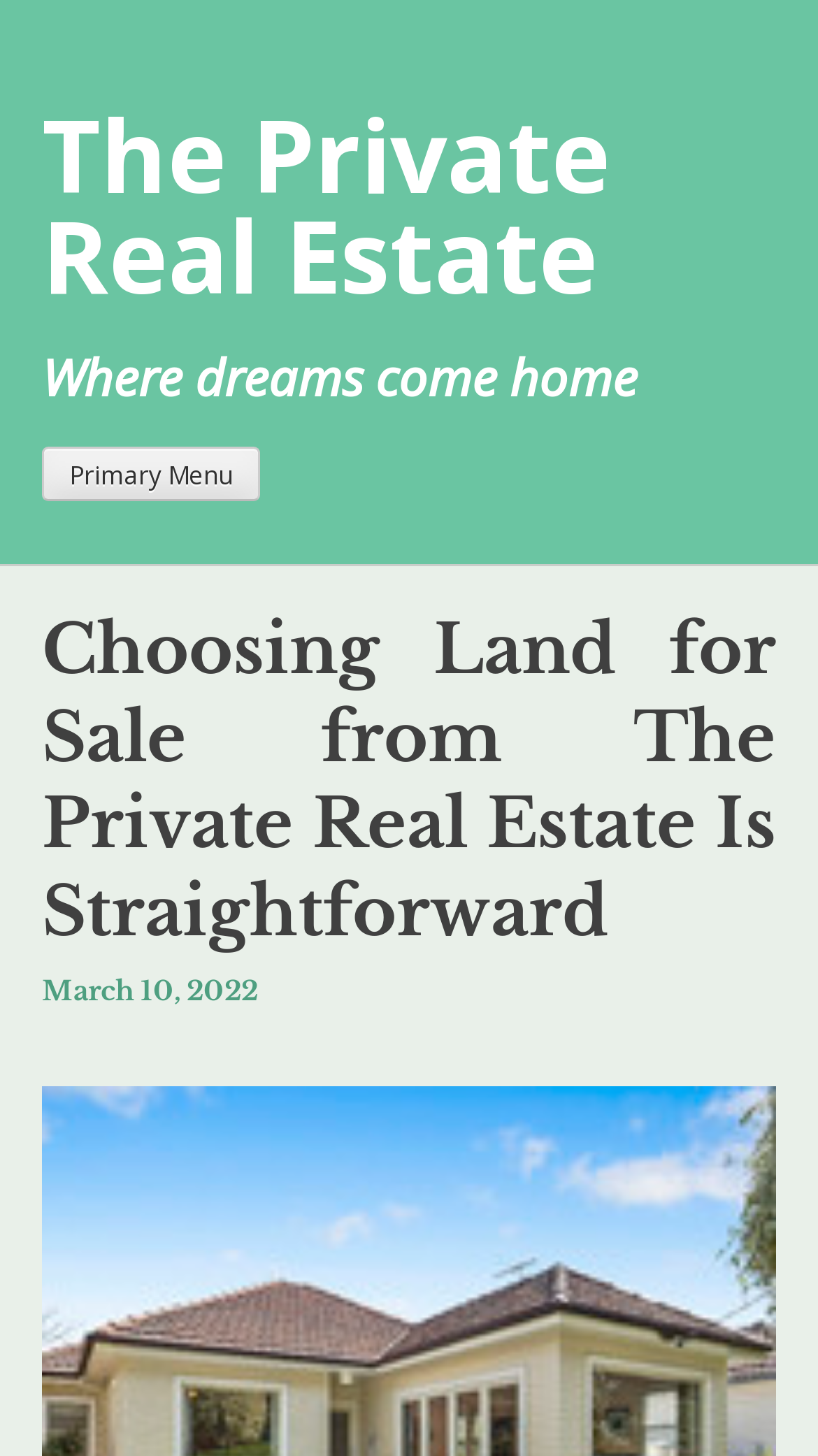Can you identify and provide the main heading of the webpage?

The Private Real Estate